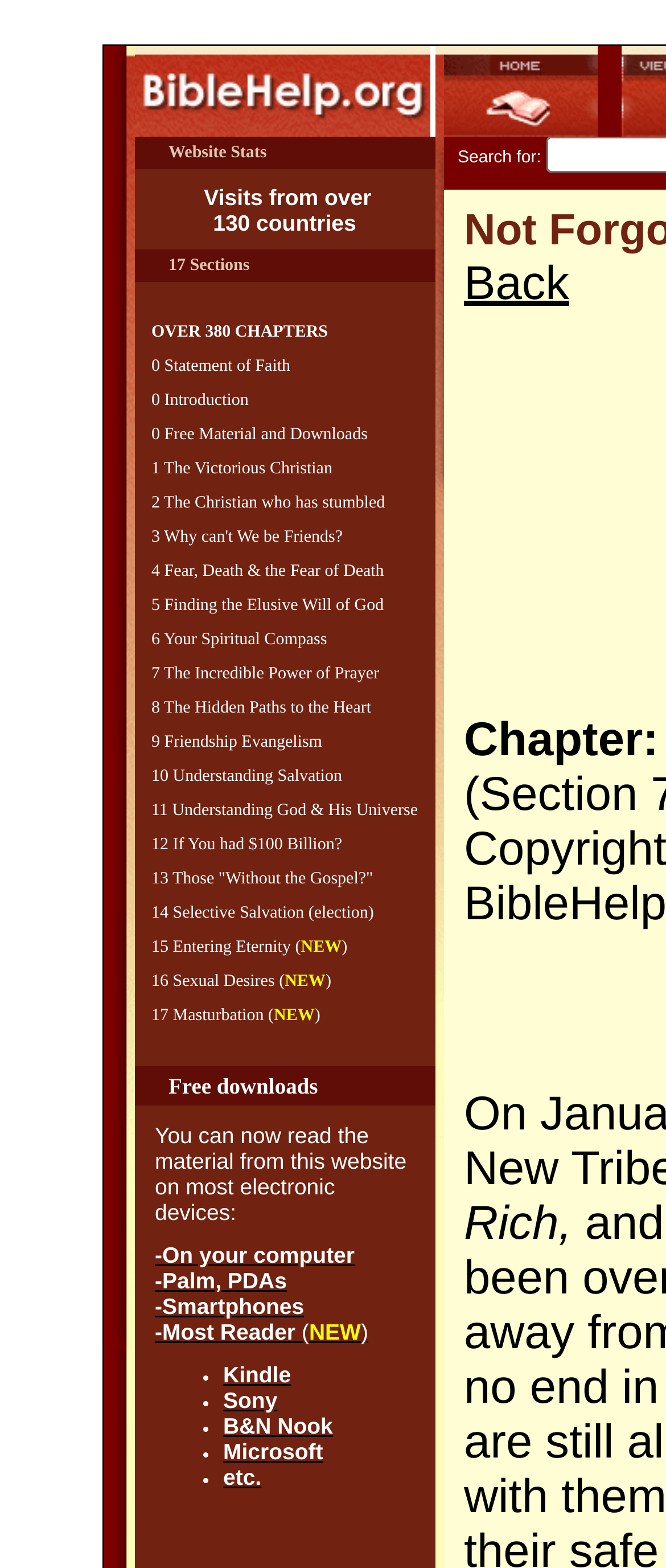Produce an elaborate caption capturing the essence of the webpage.

The webpage is titled "Biblehelp.org" and has a navigation image at the top left corner. Below the navigation image, there is a table with three cells. The first cell contains an image, the second cell has an image and a link to "Home", and the third cell has an image. 

To the right of the table, there is a section with website statistics, including the number of visits from over 130 countries, 17 sections, and over 380 chapters. Below this section, there is a list of links to various chapters, including "Statement of Faith", "Introduction", "Free Material and Downloads", and many others. Each chapter link is accompanied by a number in parentheses, indicating the chapter number.

Further down the page, there is a section with information about free downloads. This section has a link to a page that explains how to read the material on various electronic devices, including computers, Palm devices, smartphones, and most e-readers. Below this link, there is a list of specific e-readers supported, including Kindle, Sony, and B&N Nook.